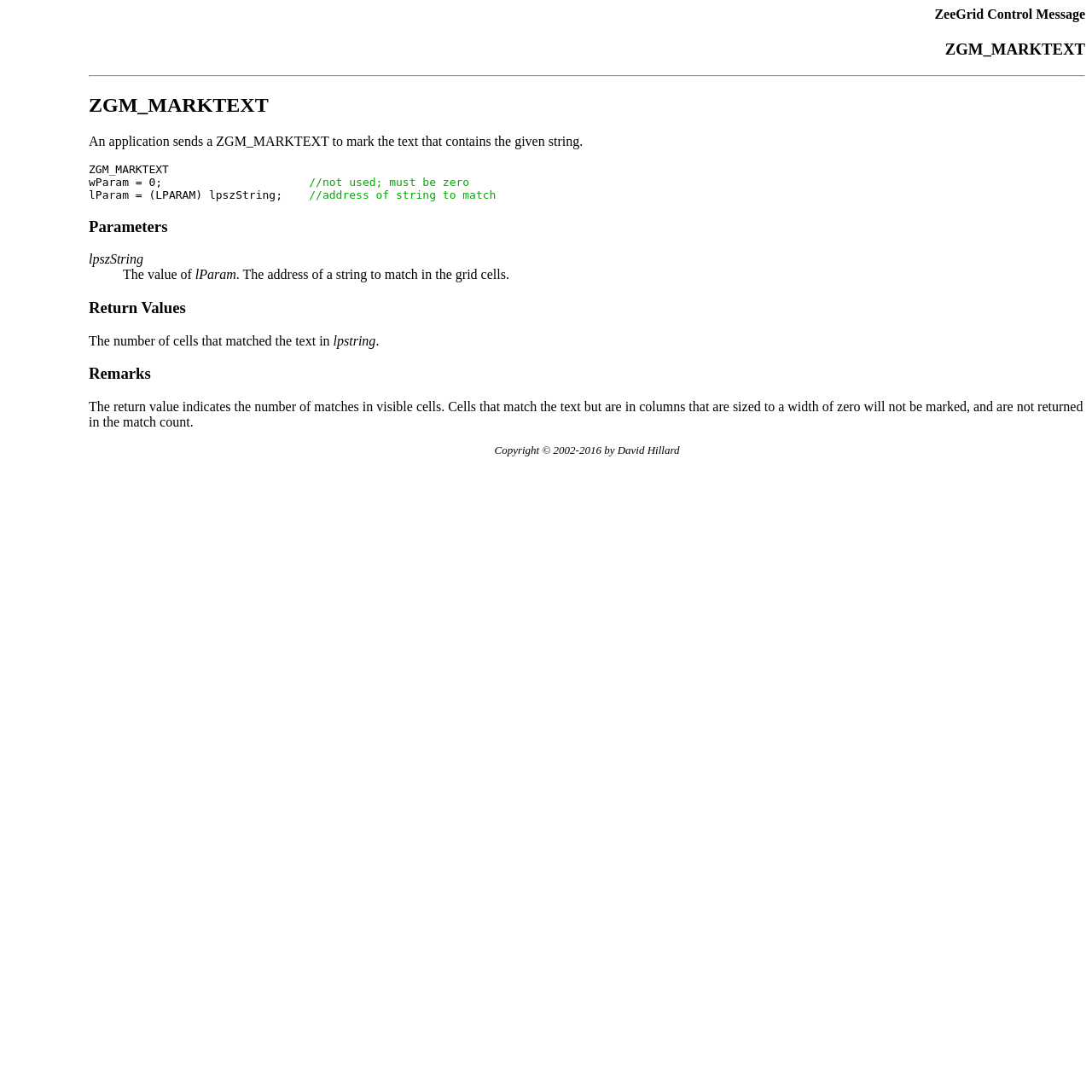Examine the image and give a thorough answer to the following question:
Who is the copyright holder of the webpage content?

The webpage displays a copyright notice at the bottom, stating that the content is copyrighted by David Hillard from 2002 to 2016.